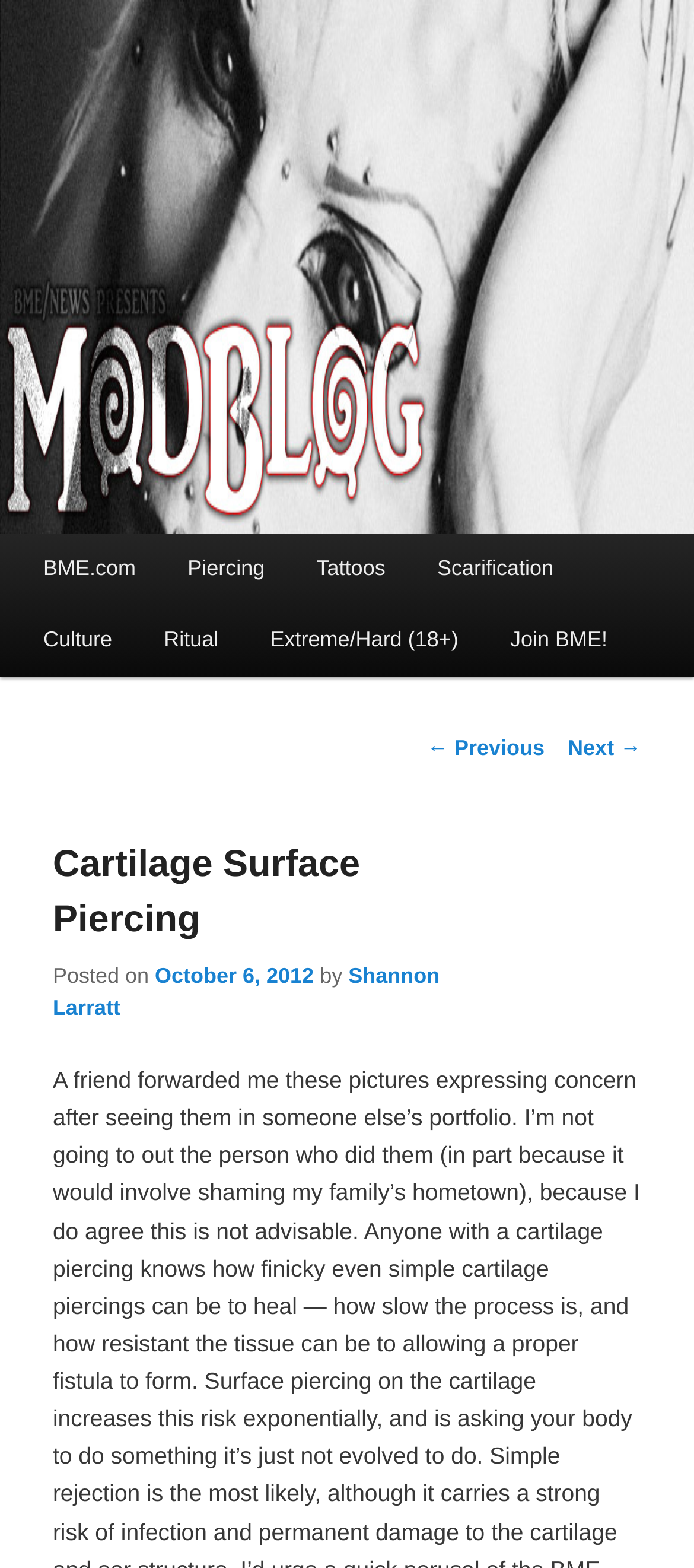What is the headline of the webpage?

Cartilage Surface Piercing